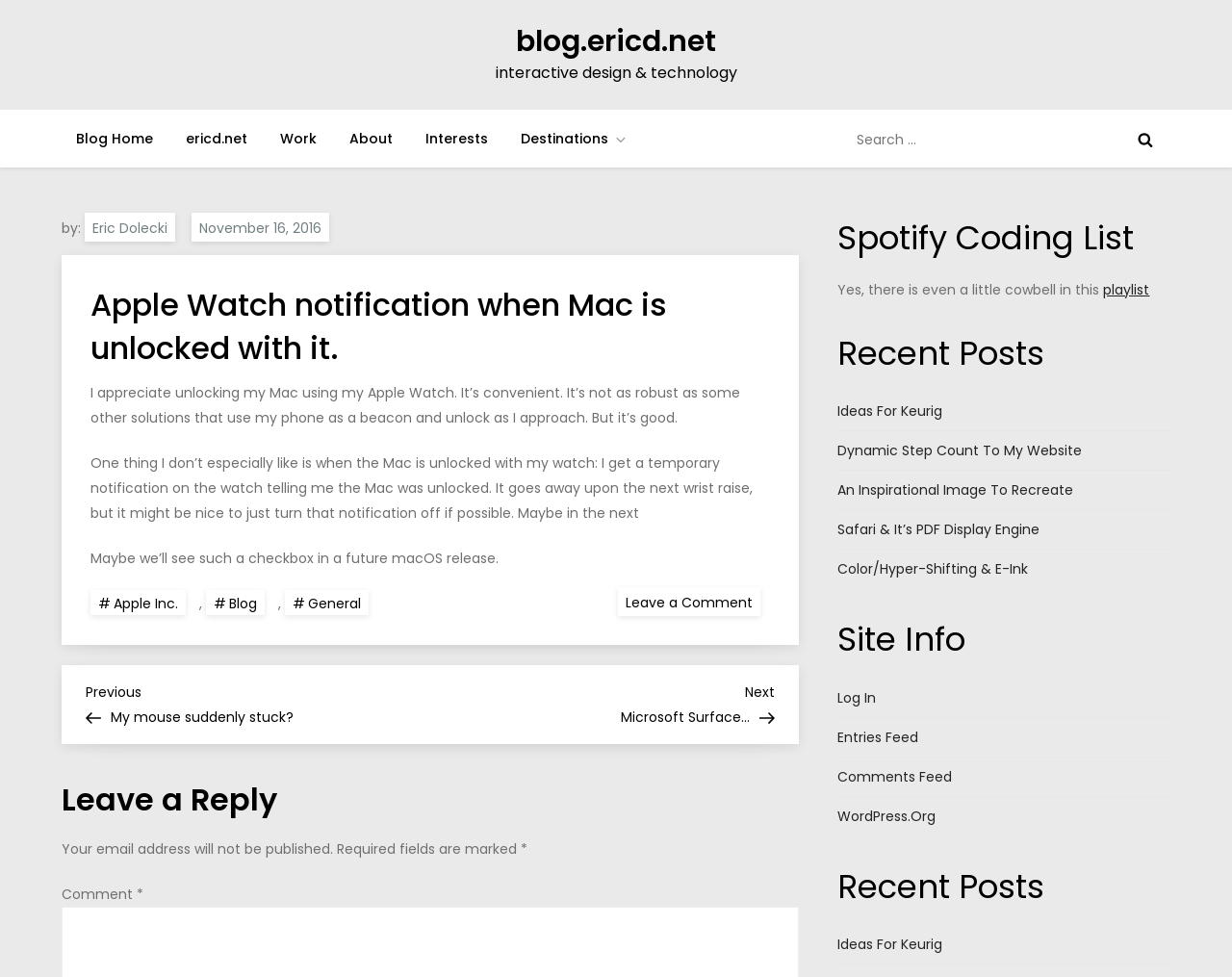Determine the bounding box for the UI element that matches this description: "Services".

None